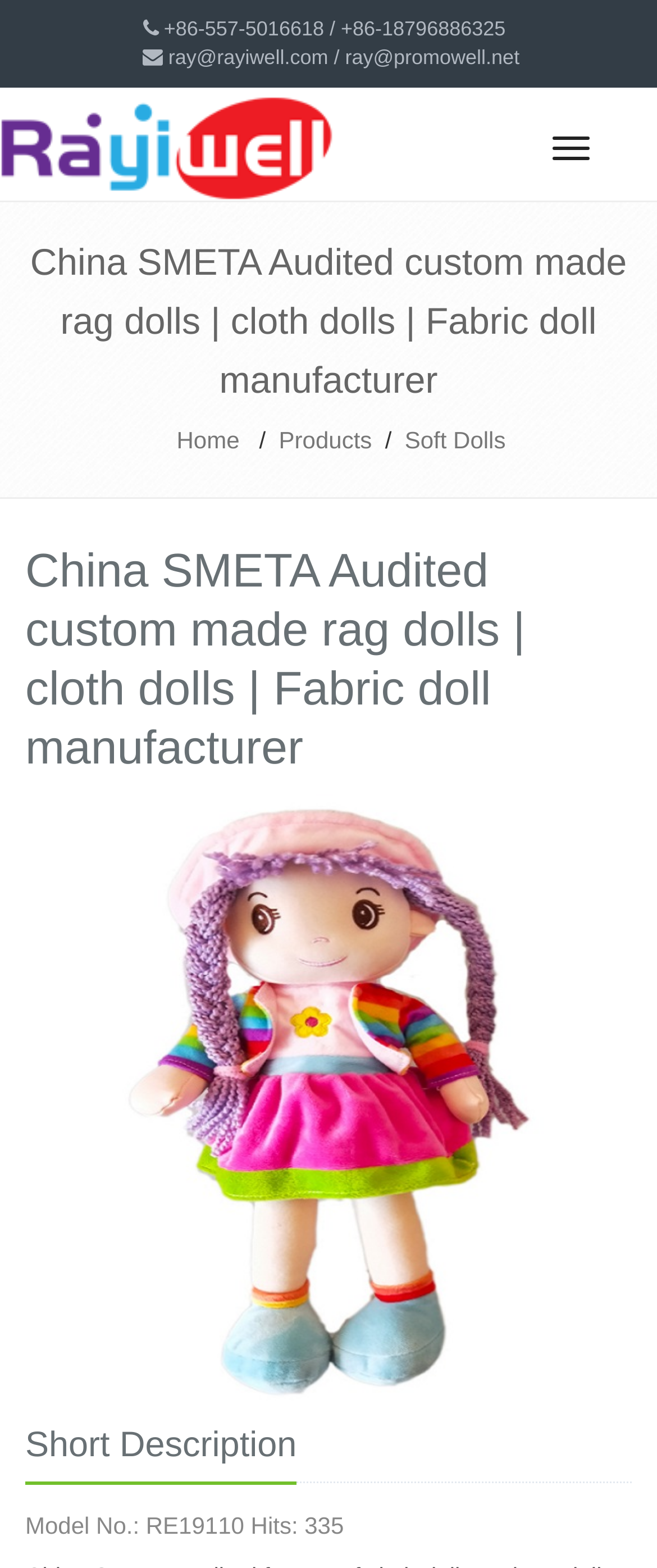Identify the bounding box for the UI element specified in this description: "parent_node: Toggle navigation". The coordinates must be four float numbers between 0 and 1, formatted as [left, top, right, bottom].

[0.0, 0.051, 0.533, 0.105]